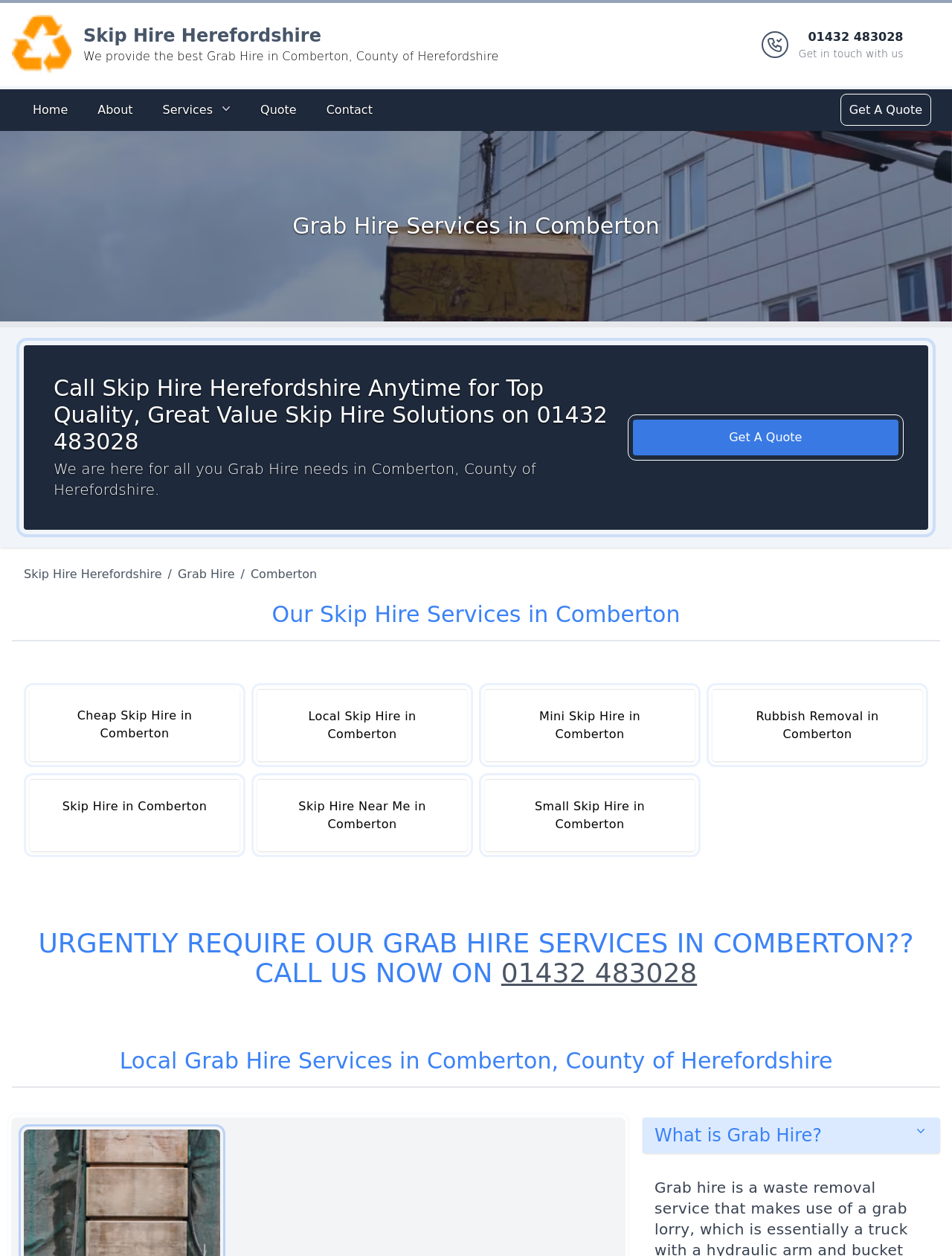Identify the bounding box coordinates of the region that should be clicked to execute the following instruction: "Call Skip Hire Herefordshire for top quality skip hire solutions".

[0.526, 0.762, 0.732, 0.787]